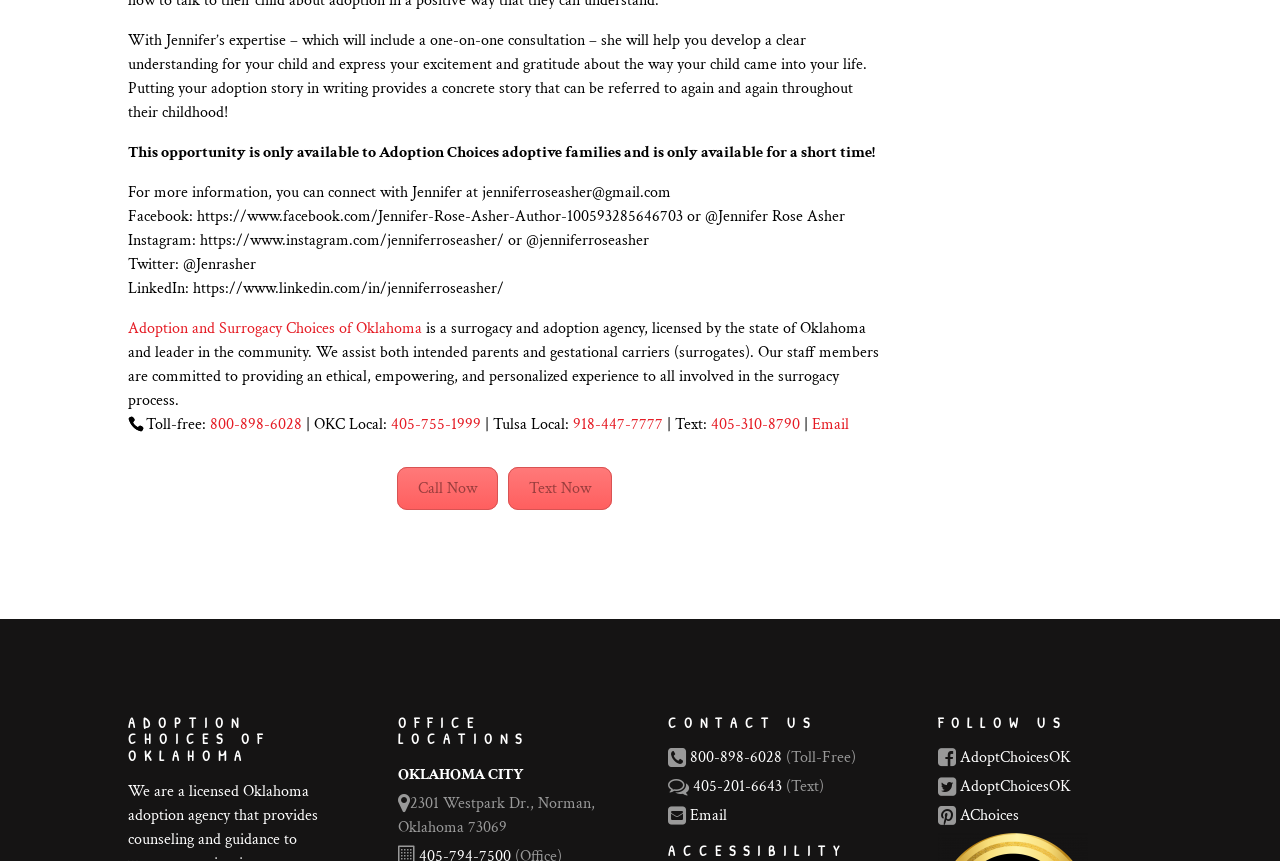Identify the bounding box coordinates necessary to click and complete the given instruction: "Visit Adoption and Surrogacy Choices of Oklahoma website".

[0.1, 0.369, 0.33, 0.394]